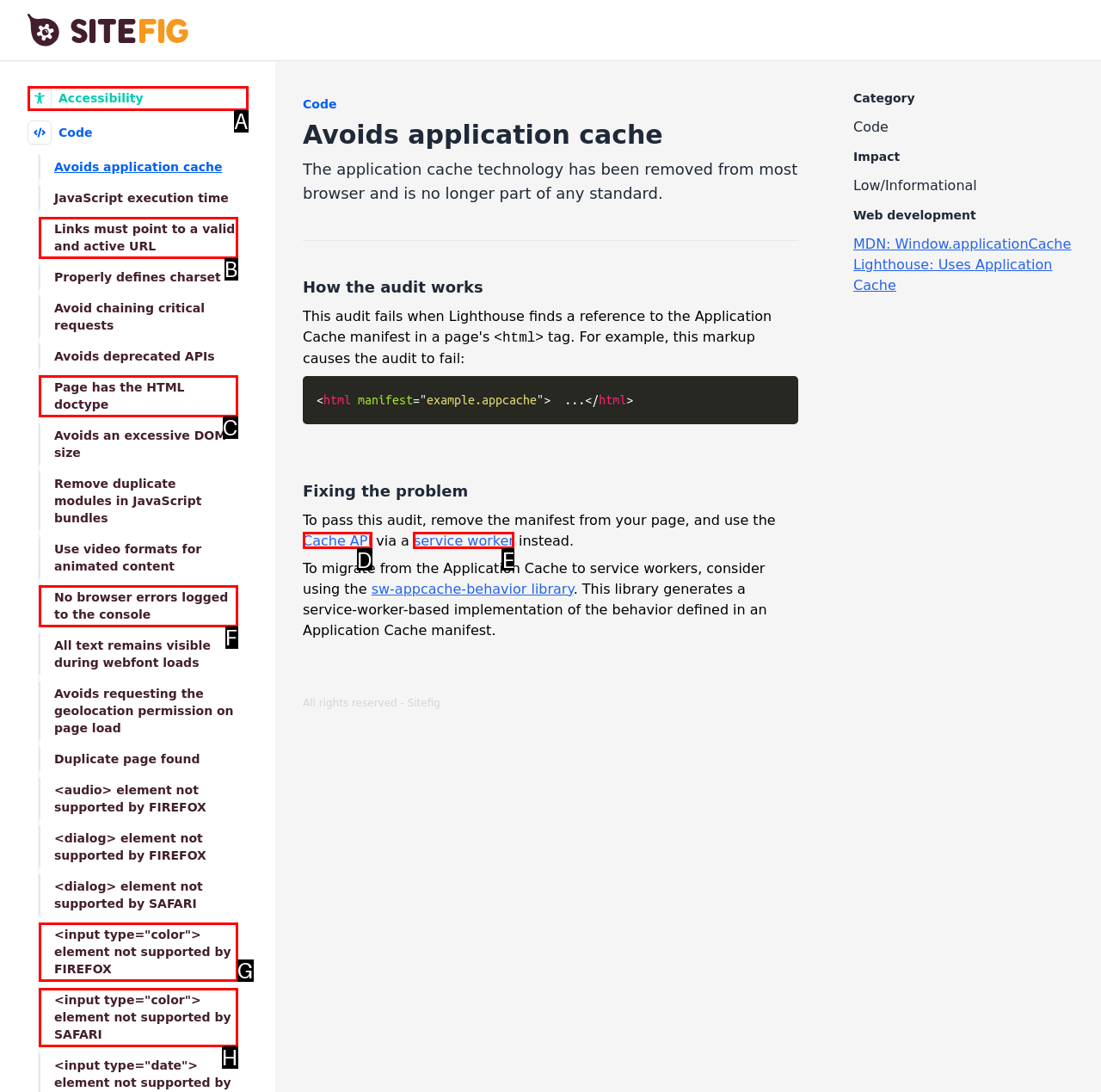Choose the option that aligns with the description: Accessibility
Respond with the letter of the chosen option directly.

A